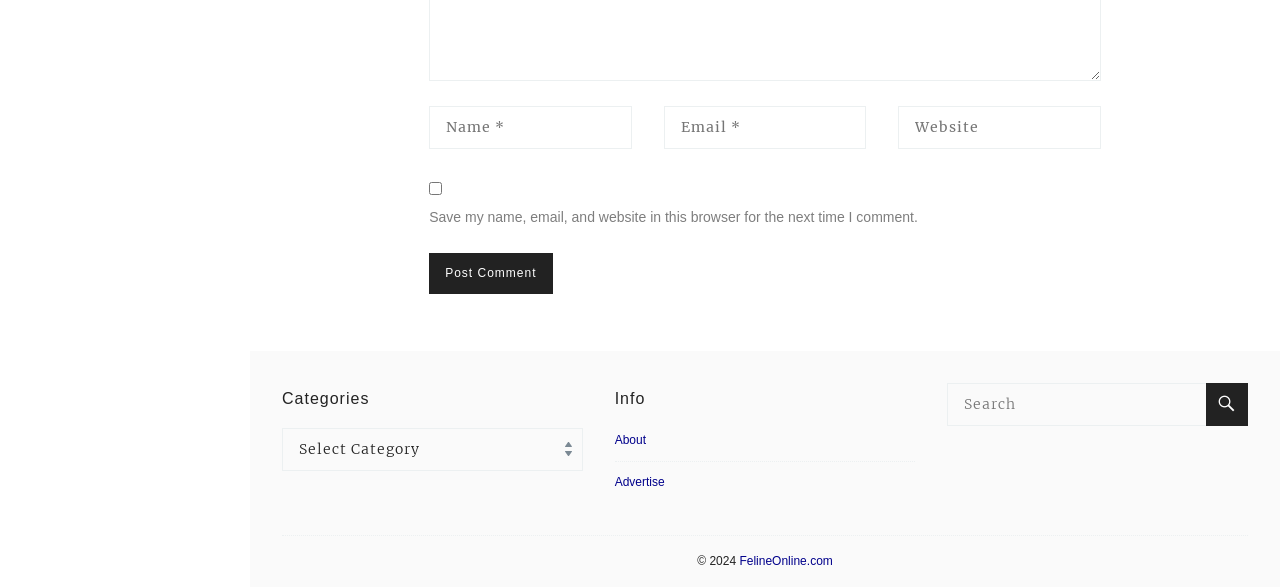Refer to the image and offer a detailed explanation in response to the question: How many categories are listed on the webpage?

The webpage has a combobox labeled 'Categories', but it does not display the number of categories. The user needs to interact with the combobox to view the available categories.